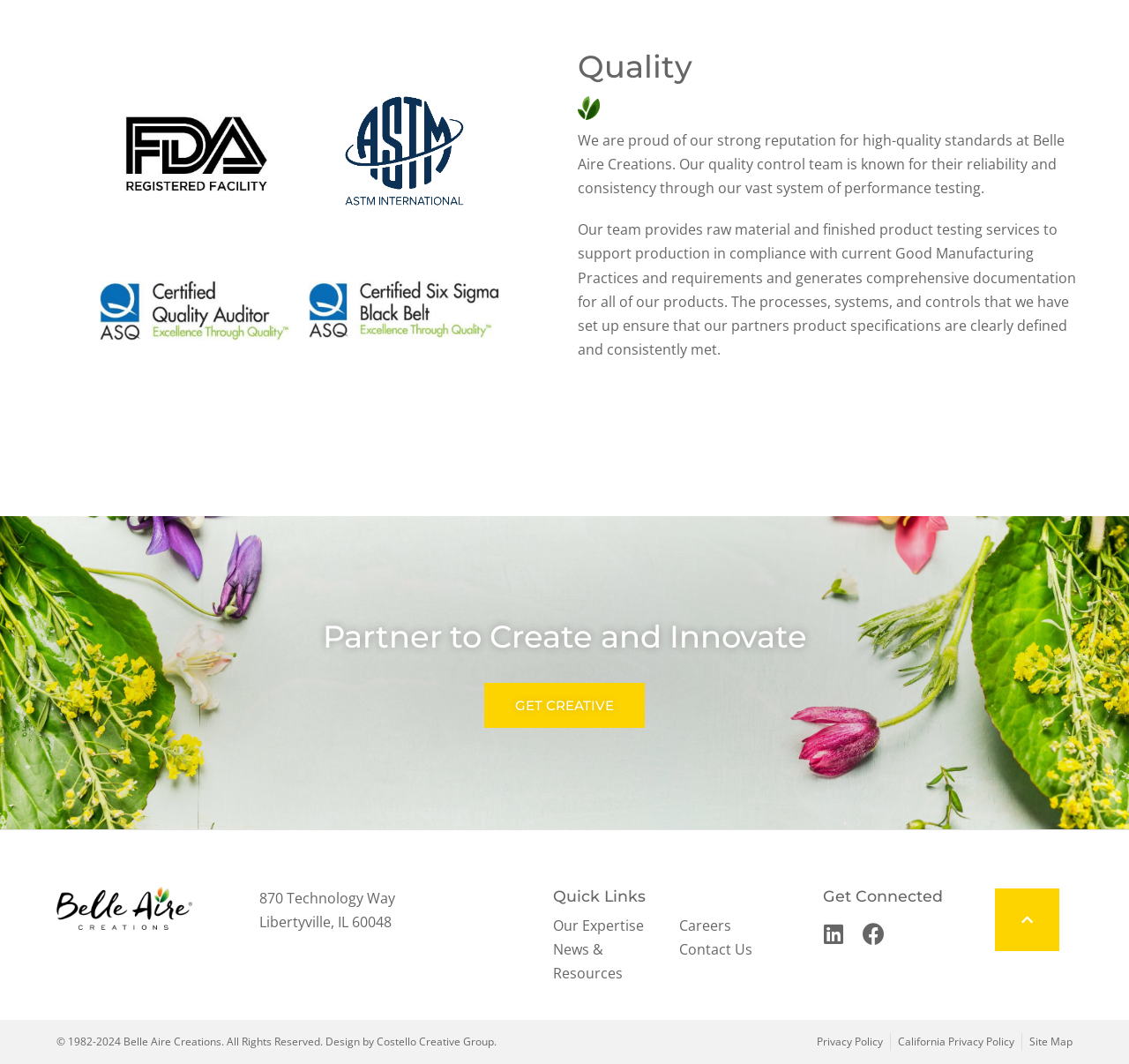For the following element description, predict the bounding box coordinates in the format (top-left x, top-left y, bottom-right x, bottom-right y). All values should be floating point numbers between 0 and 1. Description: News & Resources

[0.49, 0.881, 0.586, 0.927]